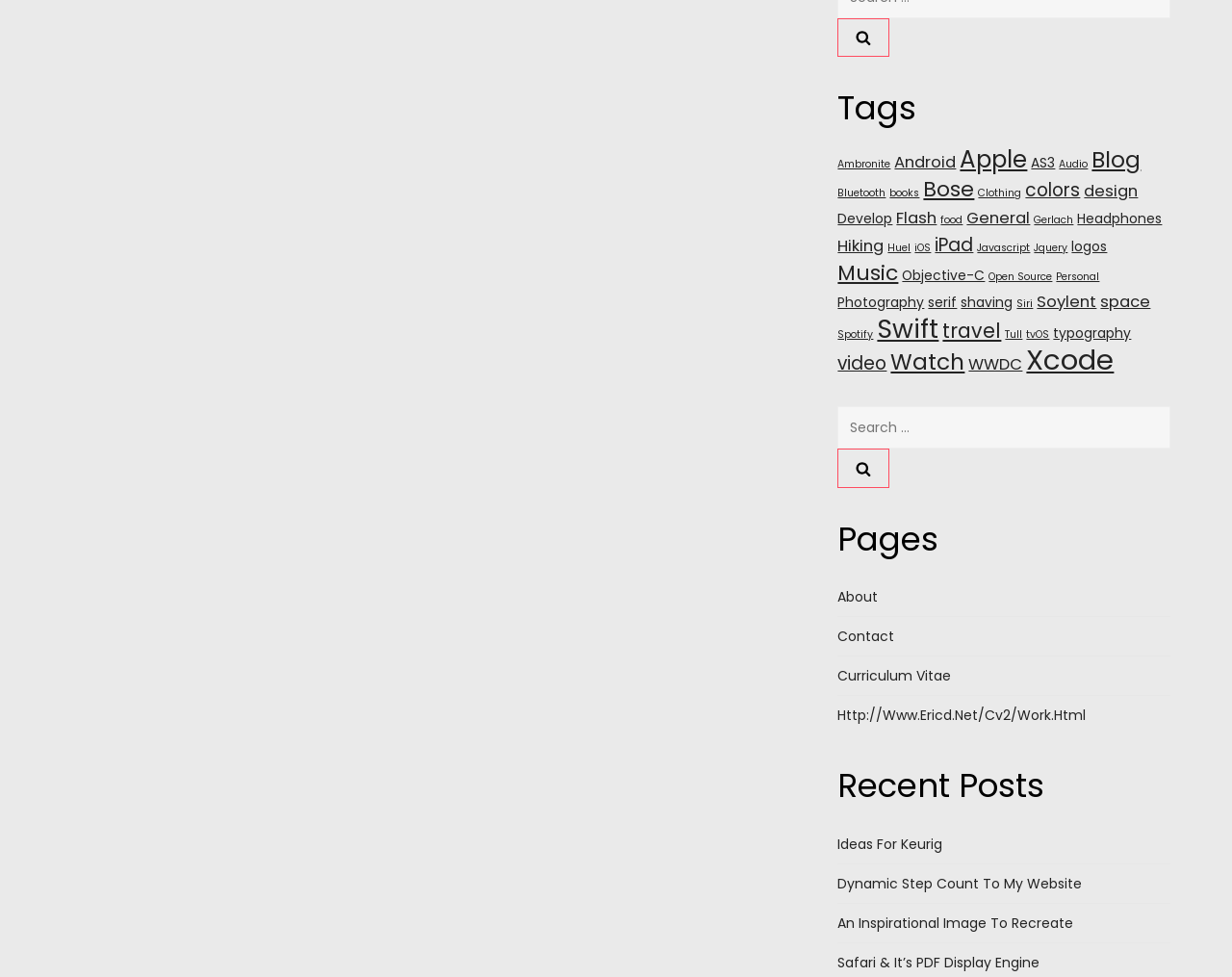What is the first tag listed?
Please answer the question as detailed as possible.

I looked at the list of links under the 'Tags' heading and found that the first tag listed is 'Ambronite', which has 2 items.